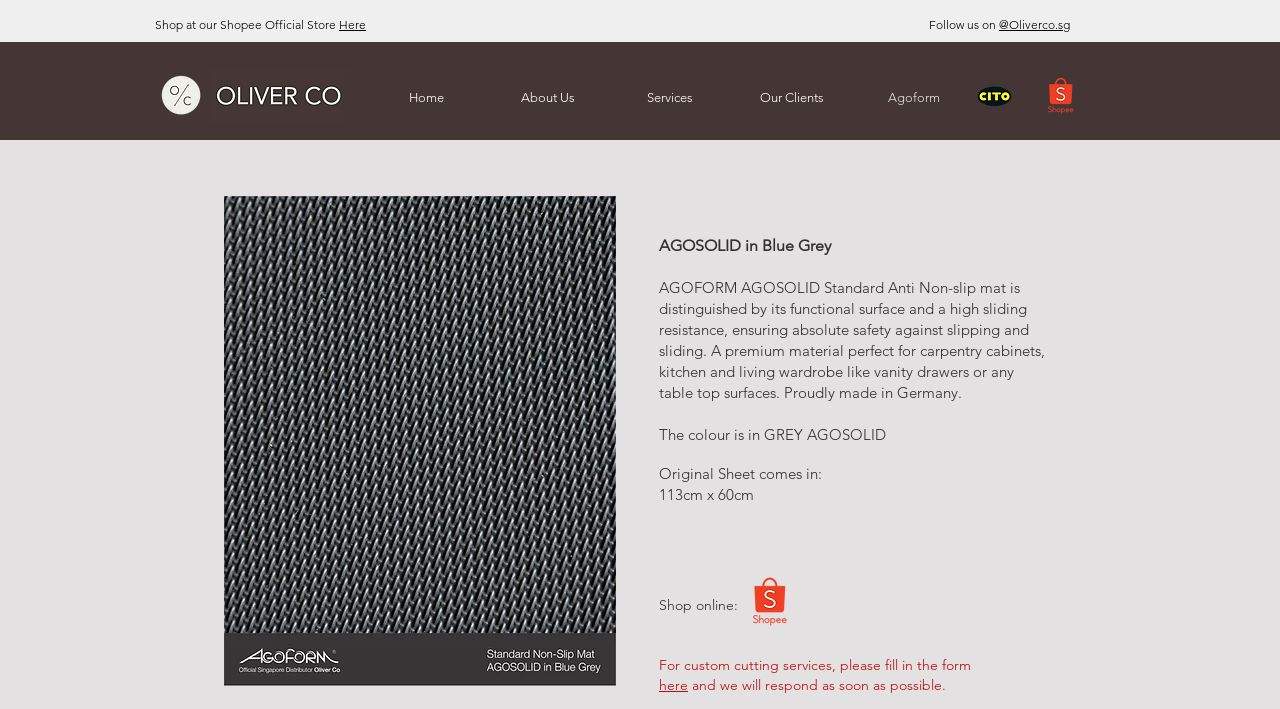Please indicate the bounding box coordinates of the element's region to be clicked to achieve the instruction: "View Oliver Company Pte Ltd". Provide the coordinates as four float numbers between 0 and 1, i.e., [left, top, right, bottom].

[0.121, 0.097, 0.163, 0.171]